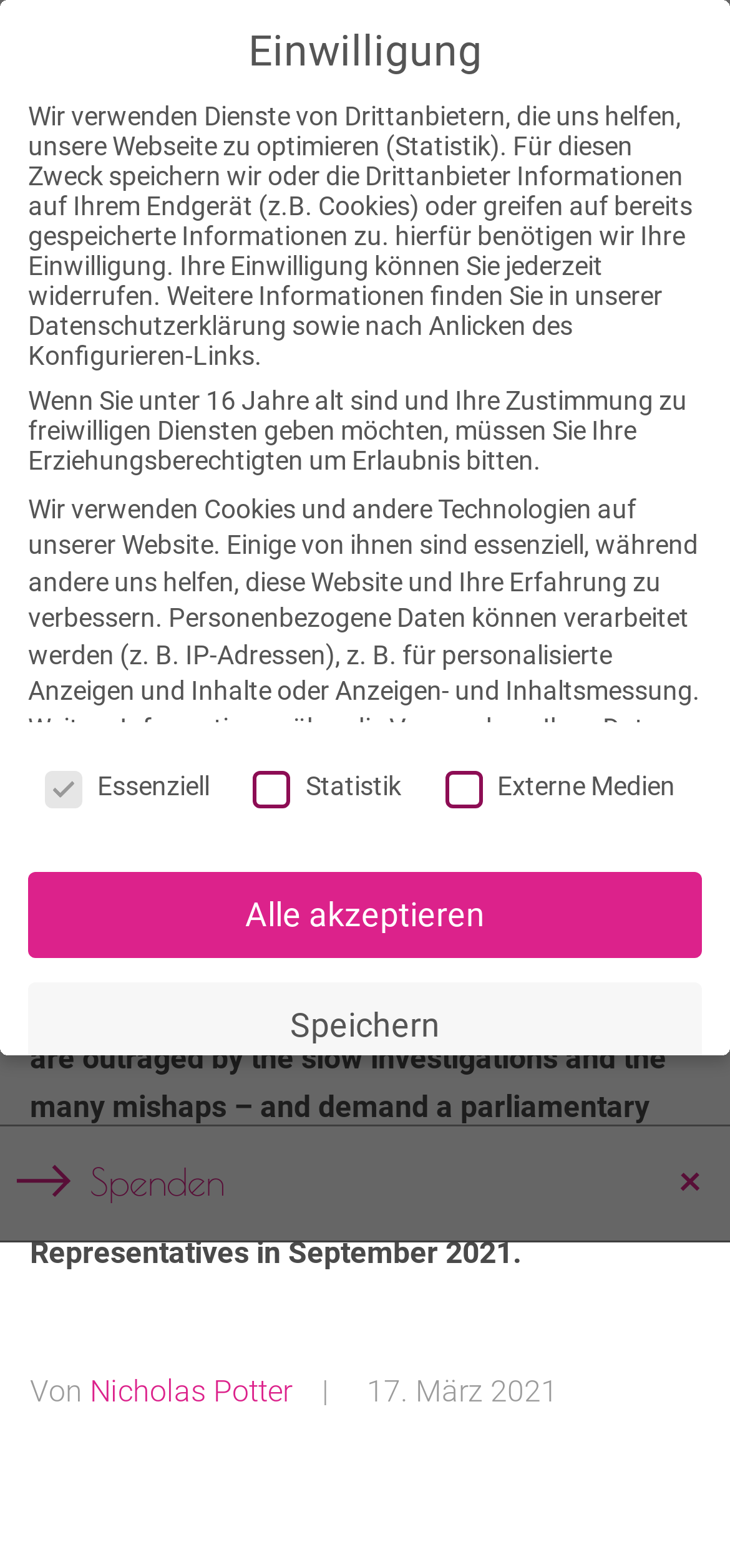Pinpoint the bounding box coordinates for the area that should be clicked to perform the following instruction: "Read the article title".

[0.041, 0.2, 0.959, 0.352]